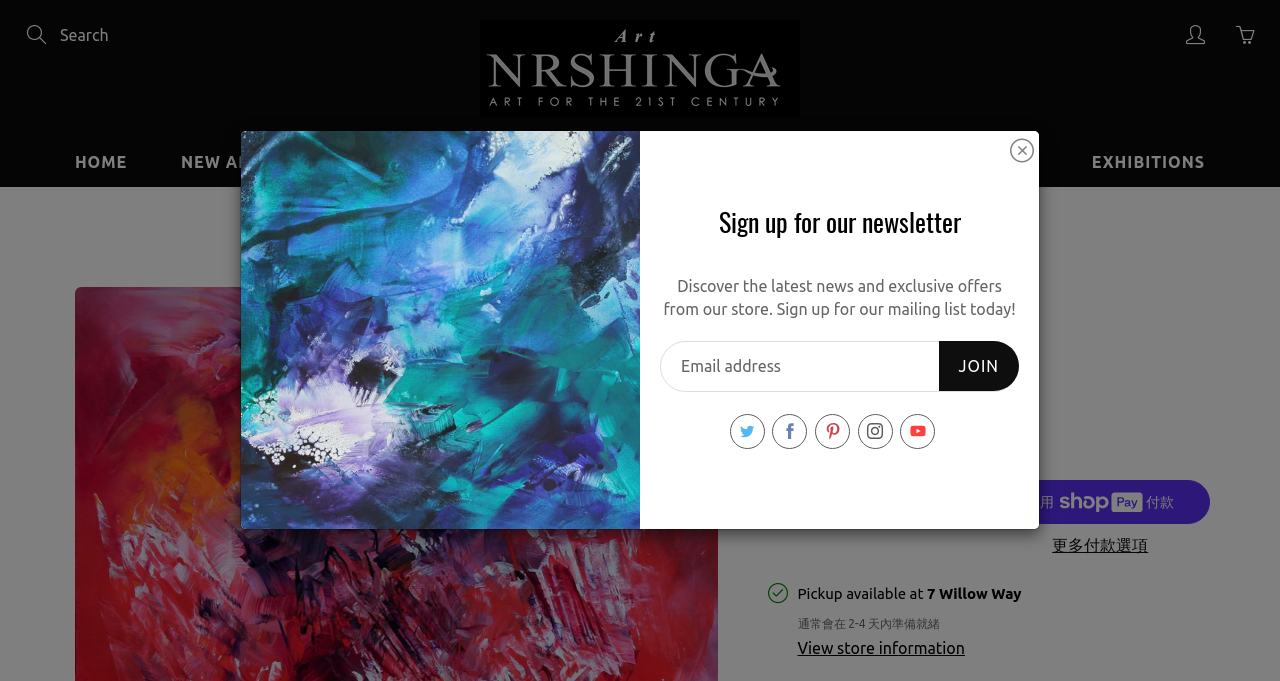Find the bounding box of the UI element described as follows: "FLUID BOUNDARIES ABSTRACT".

[0.273, 0.423, 0.553, 0.445]